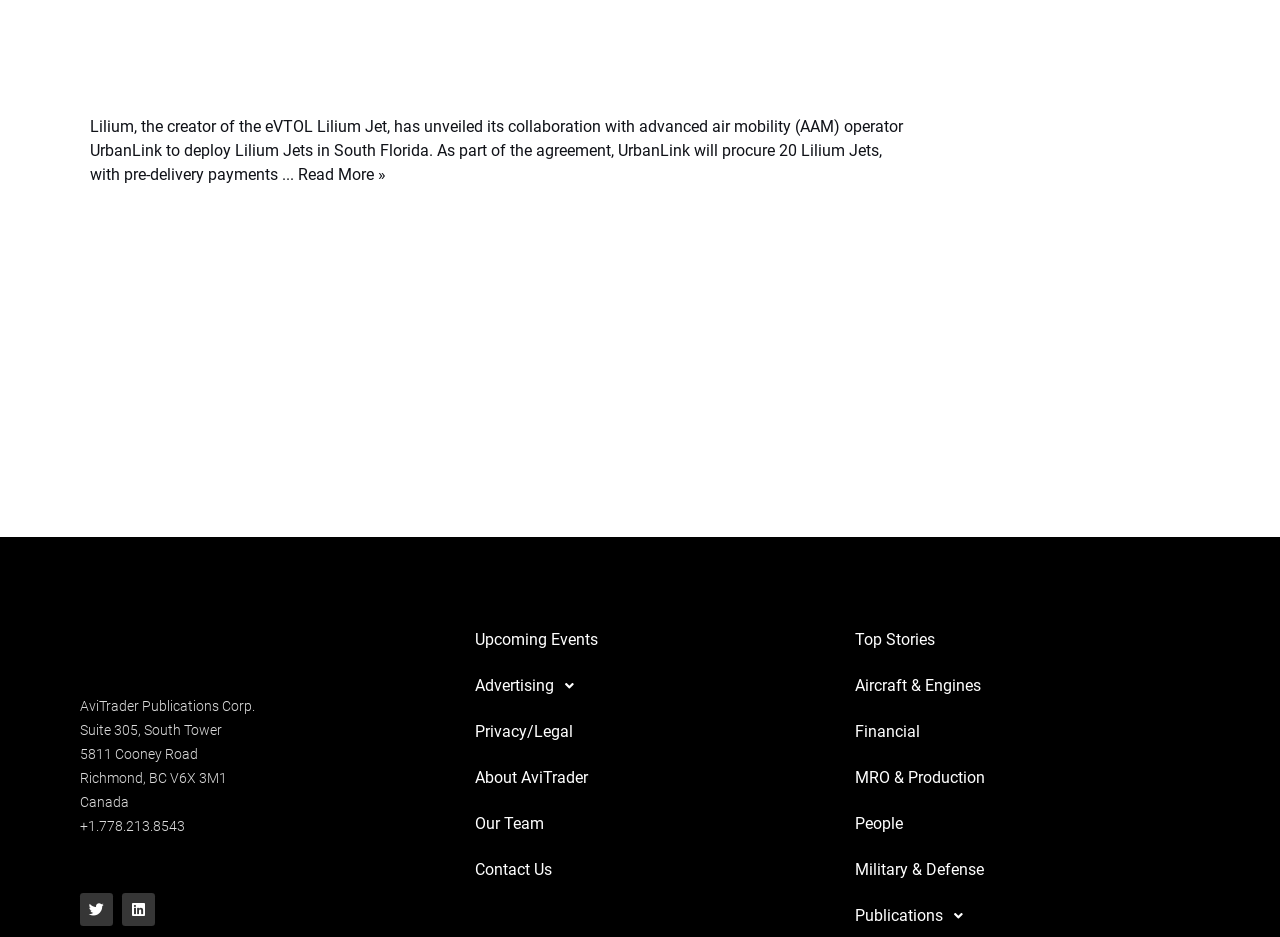Specify the bounding box coordinates for the region that must be clicked to perform the given instruction: "Read more about Lilium Jets in South Florida".

[0.233, 0.176, 0.302, 0.196]